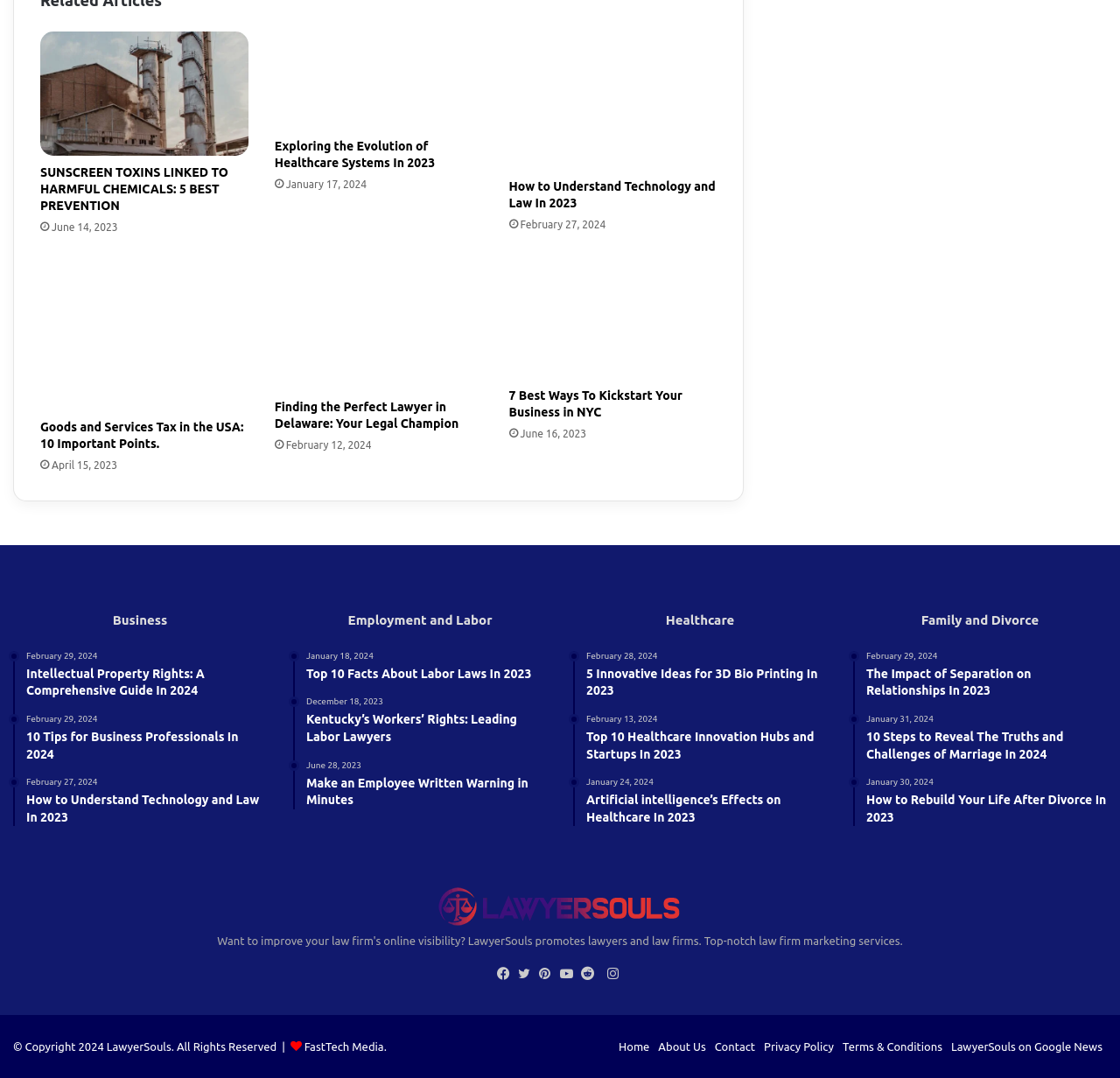What is the date of the article 'Goods and Services Tax in the USA: 10 Important Points.'?
Please provide a single word or phrase based on the screenshot.

April 15, 2023